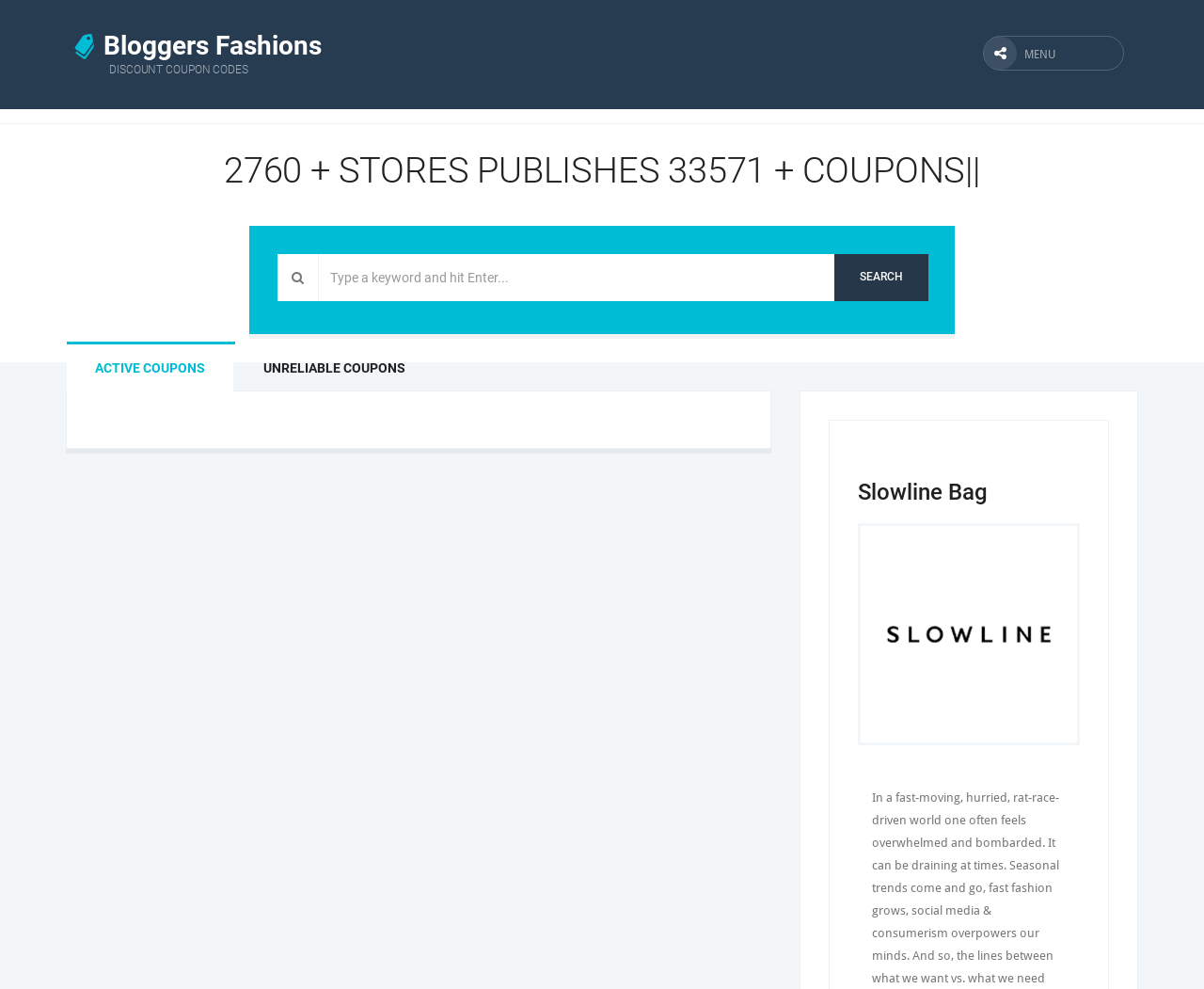Please find the main title text of this webpage.

2760 + STORES PUBLISHES 33571 + COUP||